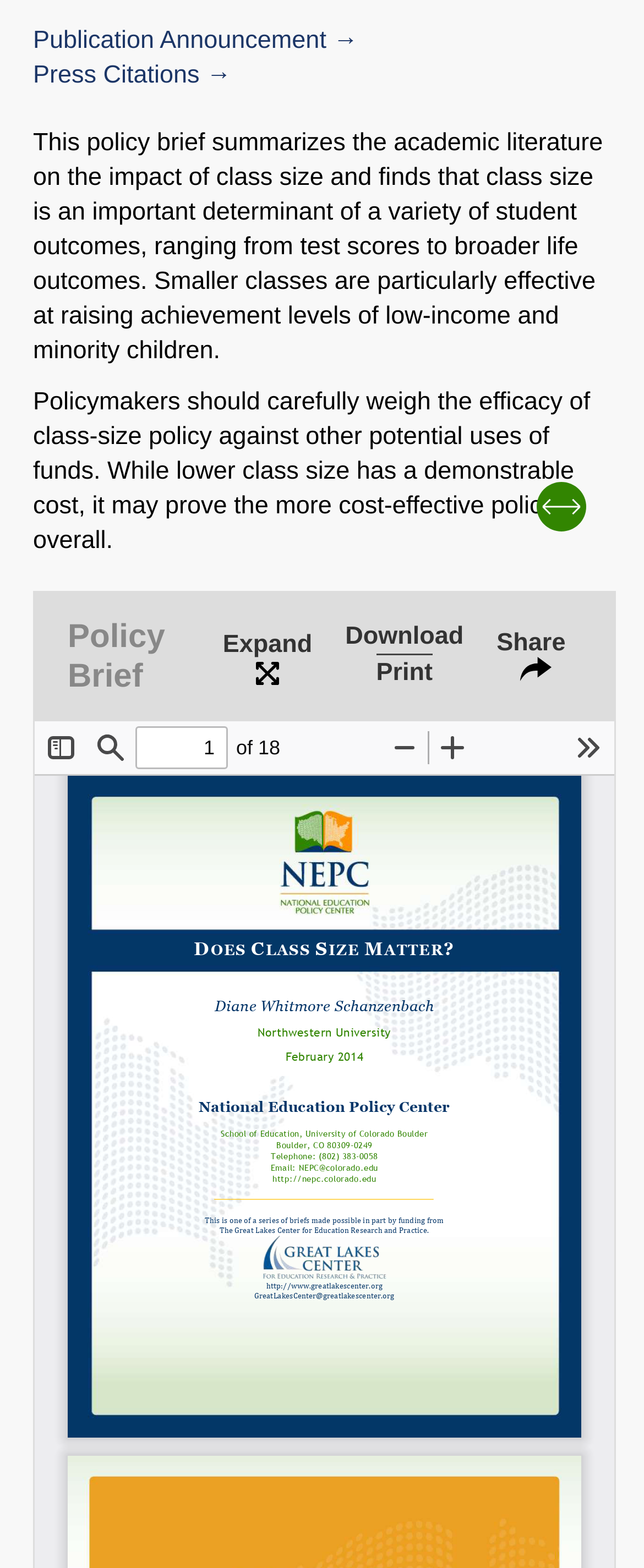Determine the bounding box coordinates for the HTML element described here: "Press Citations".

[0.051, 0.037, 0.958, 0.059]